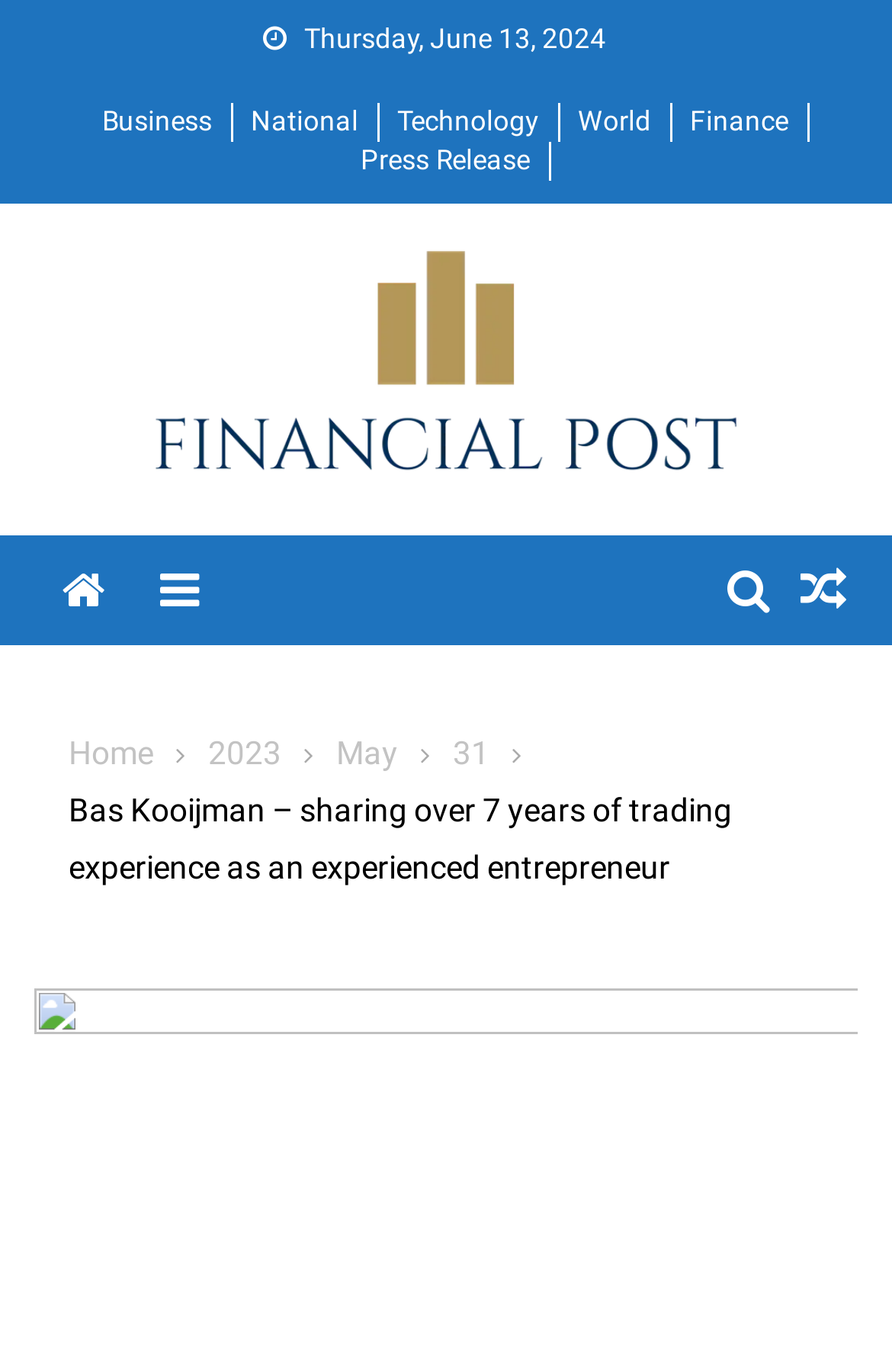What is the date displayed on the webpage?
Answer the question with as much detail as you can, using the image as a reference.

I found the date by looking at the StaticText element with the text 'Thursday, June 13, 2024' which has a bounding box coordinate of [0.341, 0.017, 0.679, 0.04]. This element is likely to be displayed prominently on the webpage, indicating the current date.